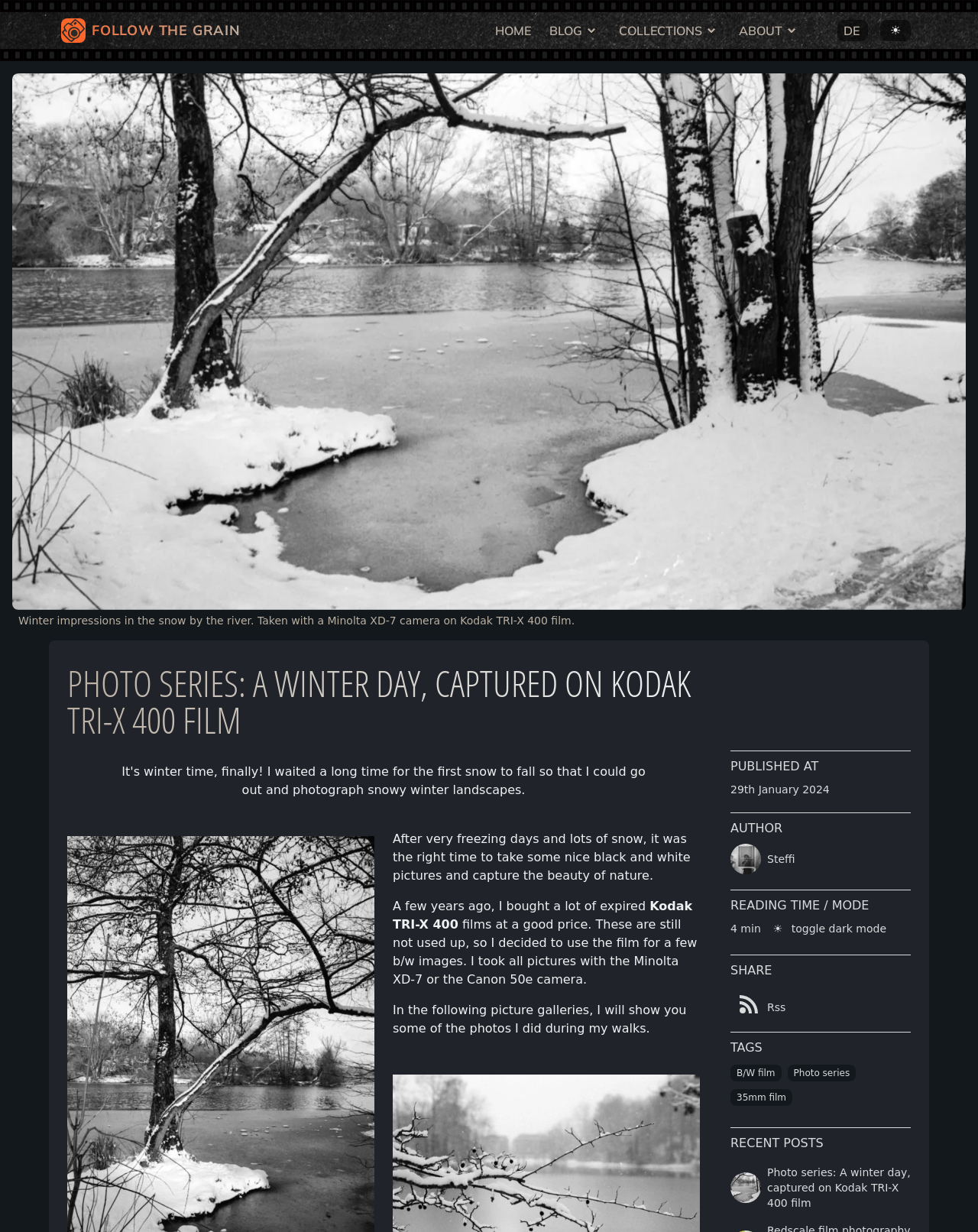Show the bounding box coordinates of the region that should be clicked to follow the instruction: "View the Recent Posts section."

None